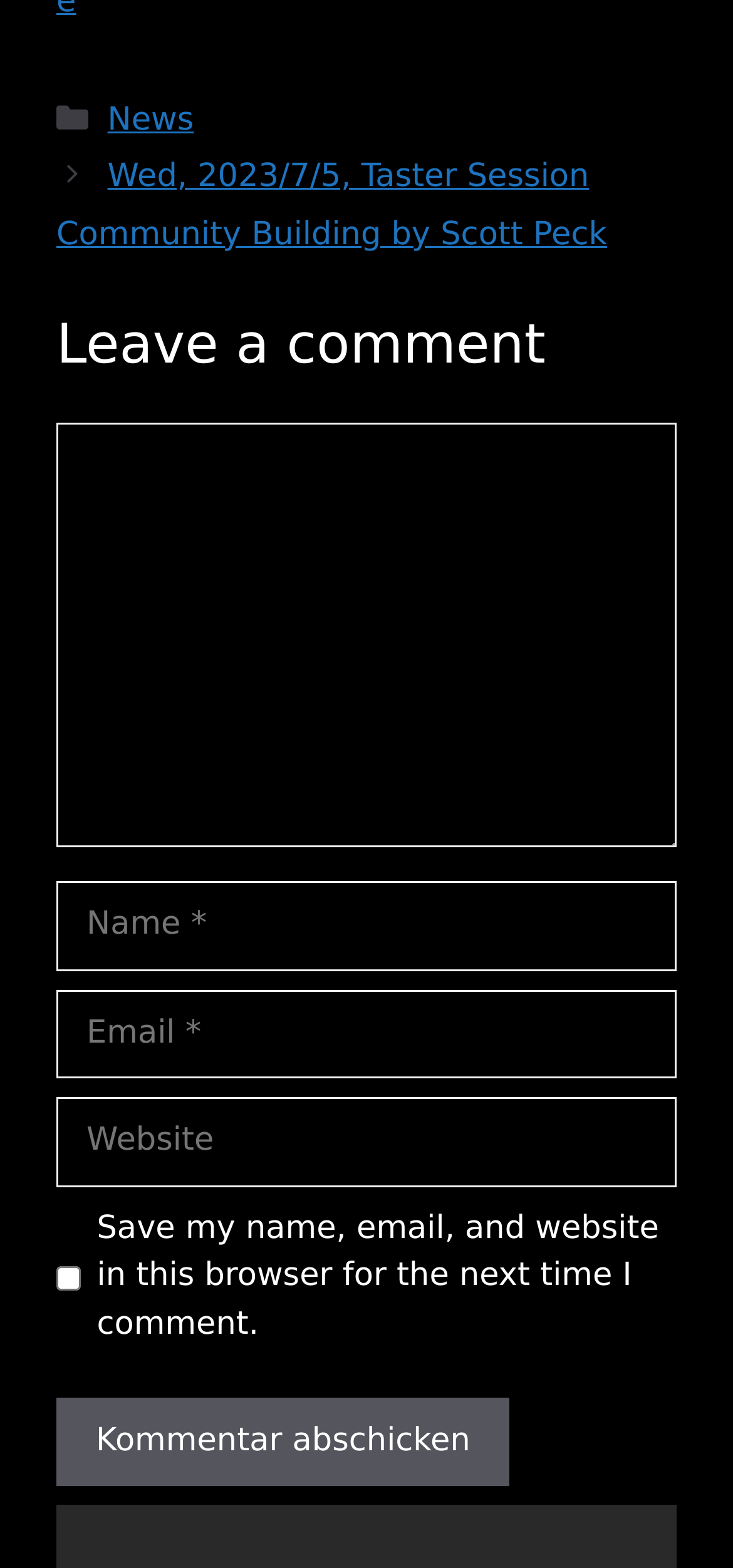Given the element description, predict the bounding box coordinates in the format (top-left x, top-left y, bottom-right x, bottom-right y), using floating point numbers between 0 and 1: parent_node: Kommentar name="c9ea84bb7e"

[0.077, 0.269, 0.923, 0.54]